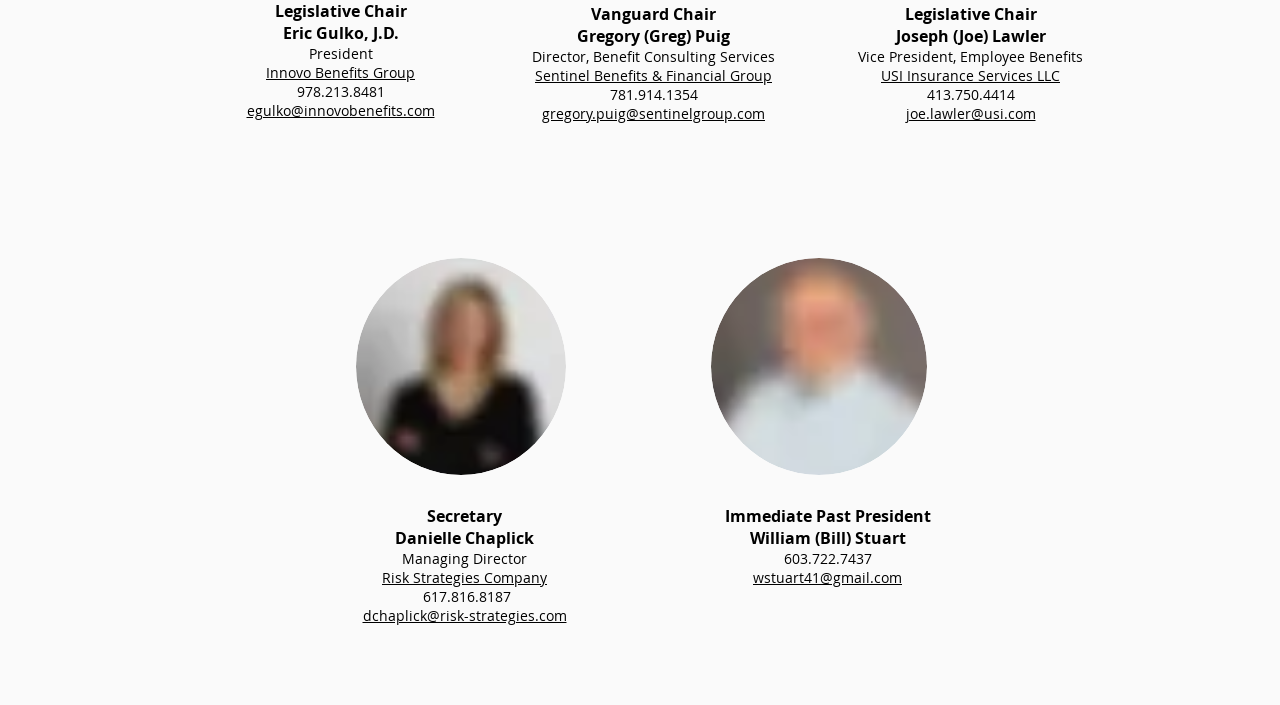Find the bounding box coordinates of the clickable area required to complete the following action: "Visit Innovo Benefits Group website".

[0.208, 0.089, 0.324, 0.116]